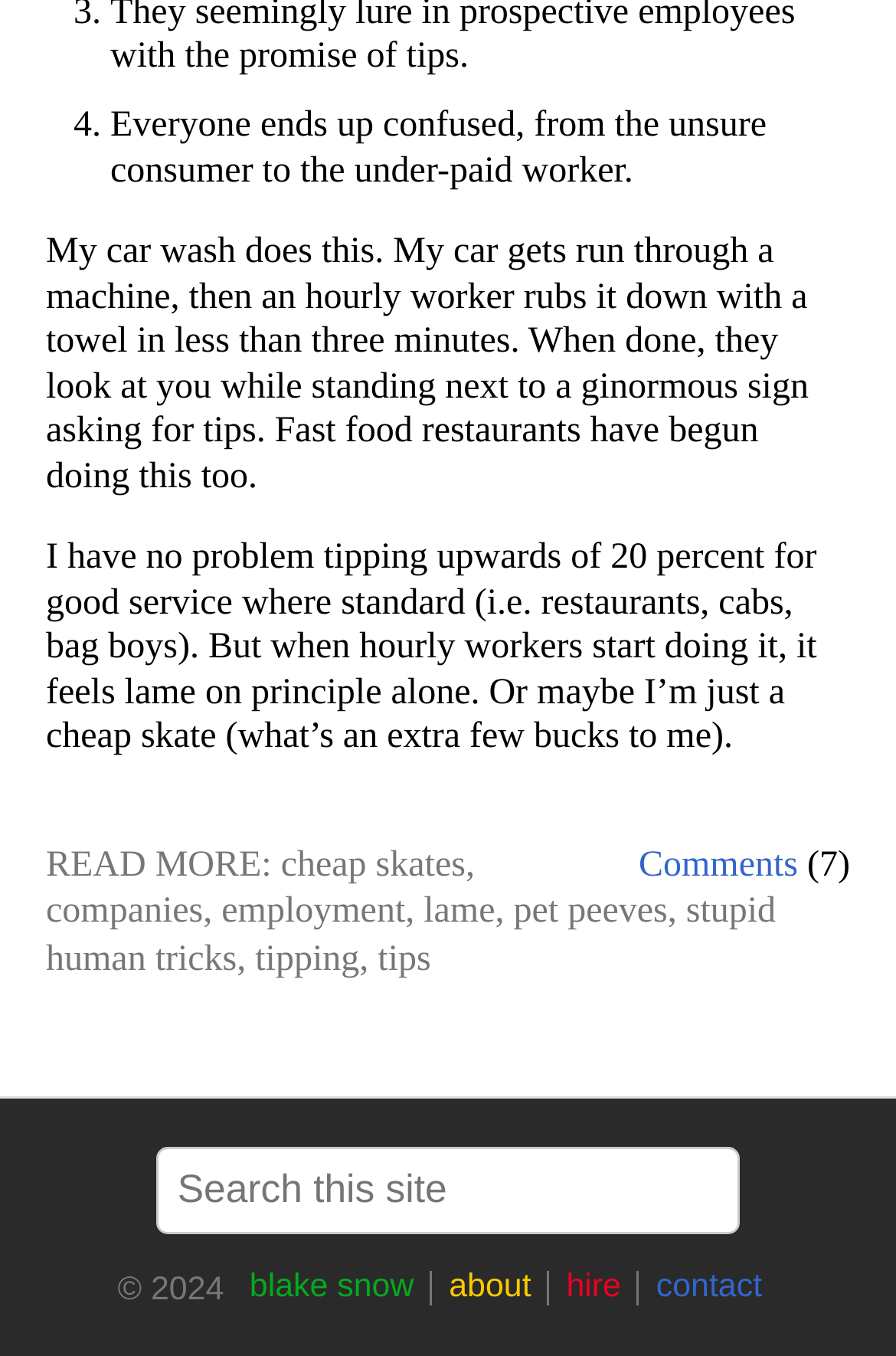Provide the bounding box coordinates of the HTML element described as: "name="s" placeholder="Search this site"". The bounding box coordinates should be four float numbers between 0 and 1, i.e., [left, top, right, bottom].

[0.175, 0.846, 0.825, 0.91]